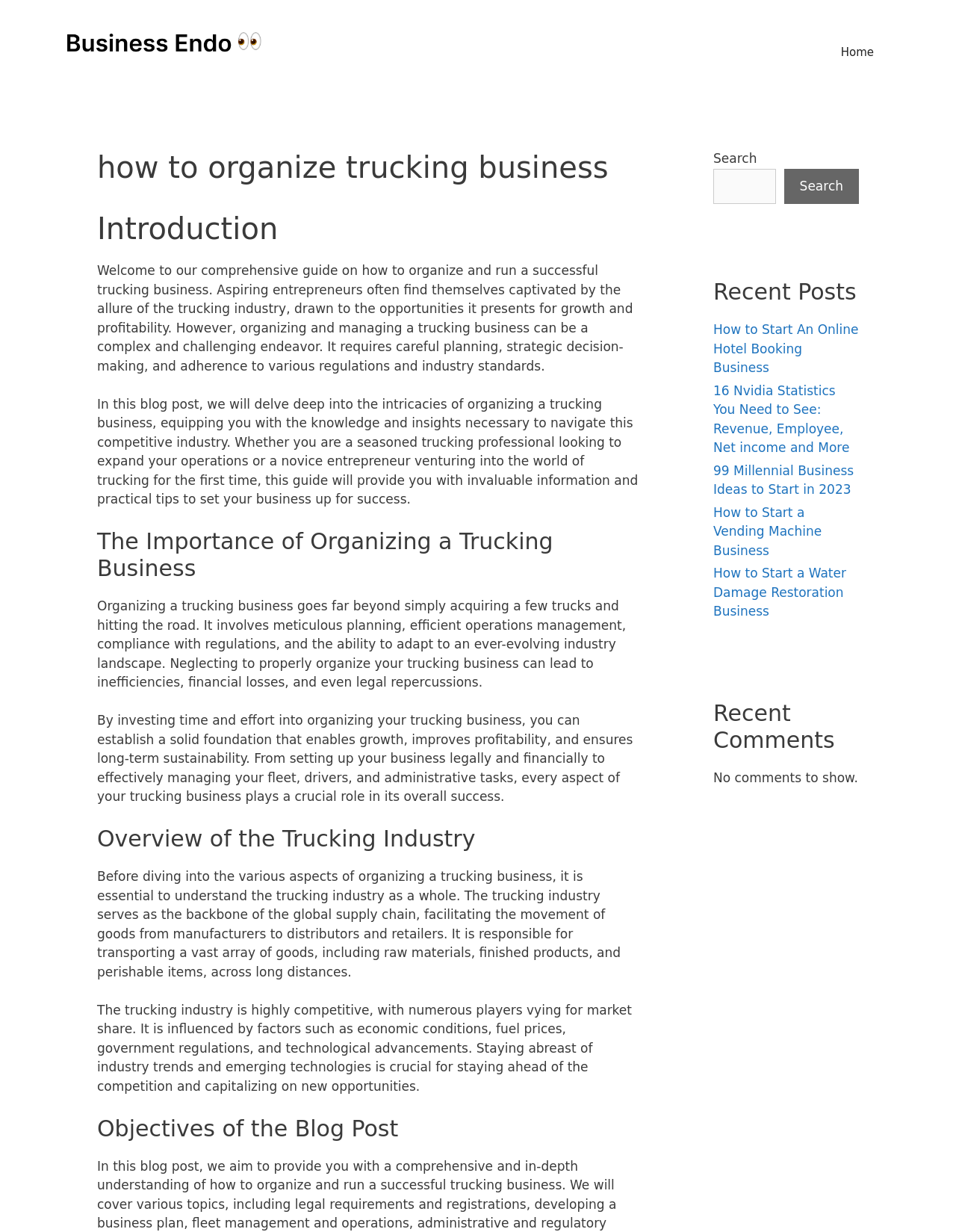Show me the bounding box coordinates of the clickable region to achieve the task as per the instruction: "Click the 'Home' link".

[0.864, 0.024, 0.93, 0.061]